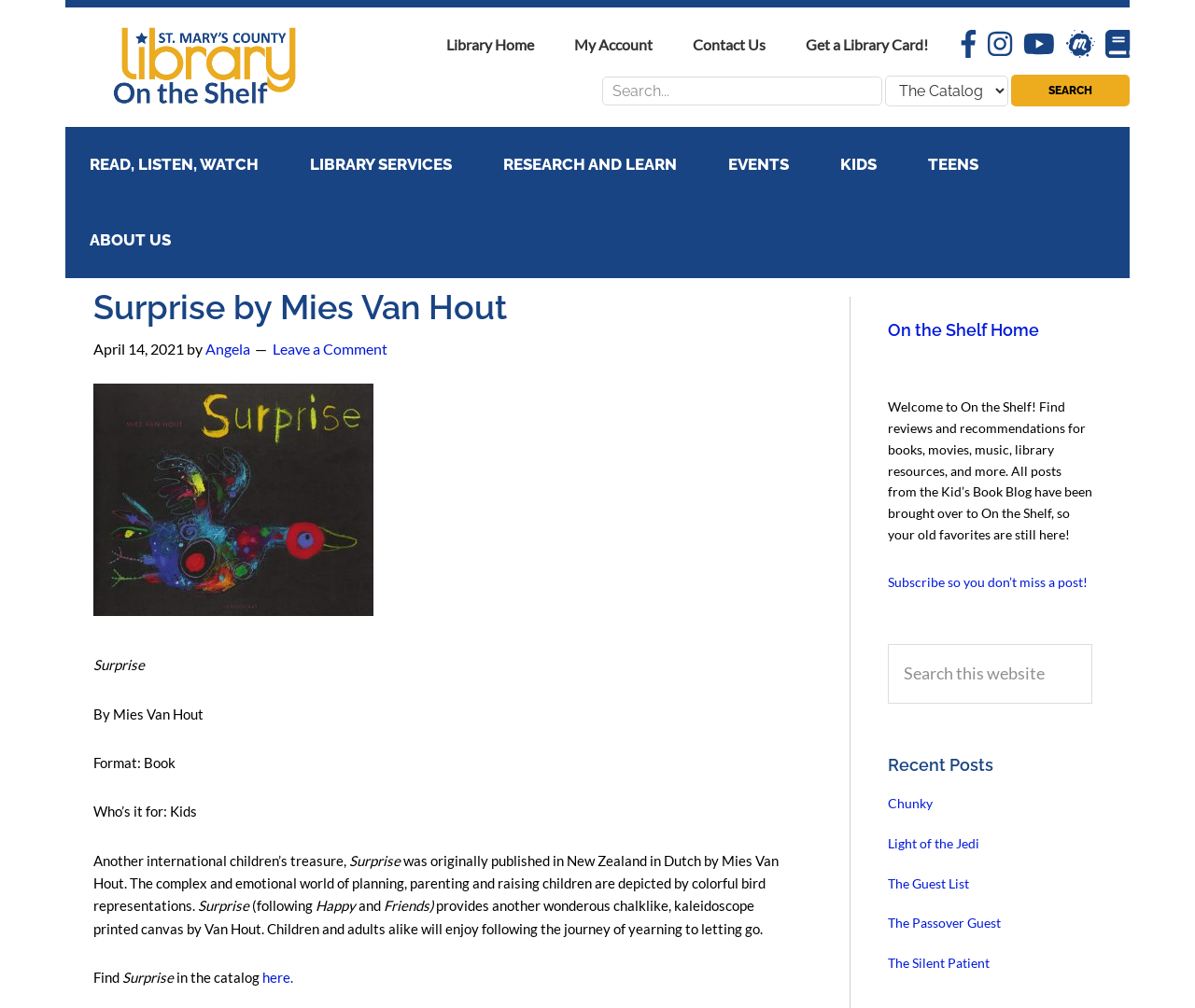Determine the bounding box coordinates of the area to click in order to meet this instruction: "View the recent post 'Chunky'".

[0.743, 0.789, 0.78, 0.805]